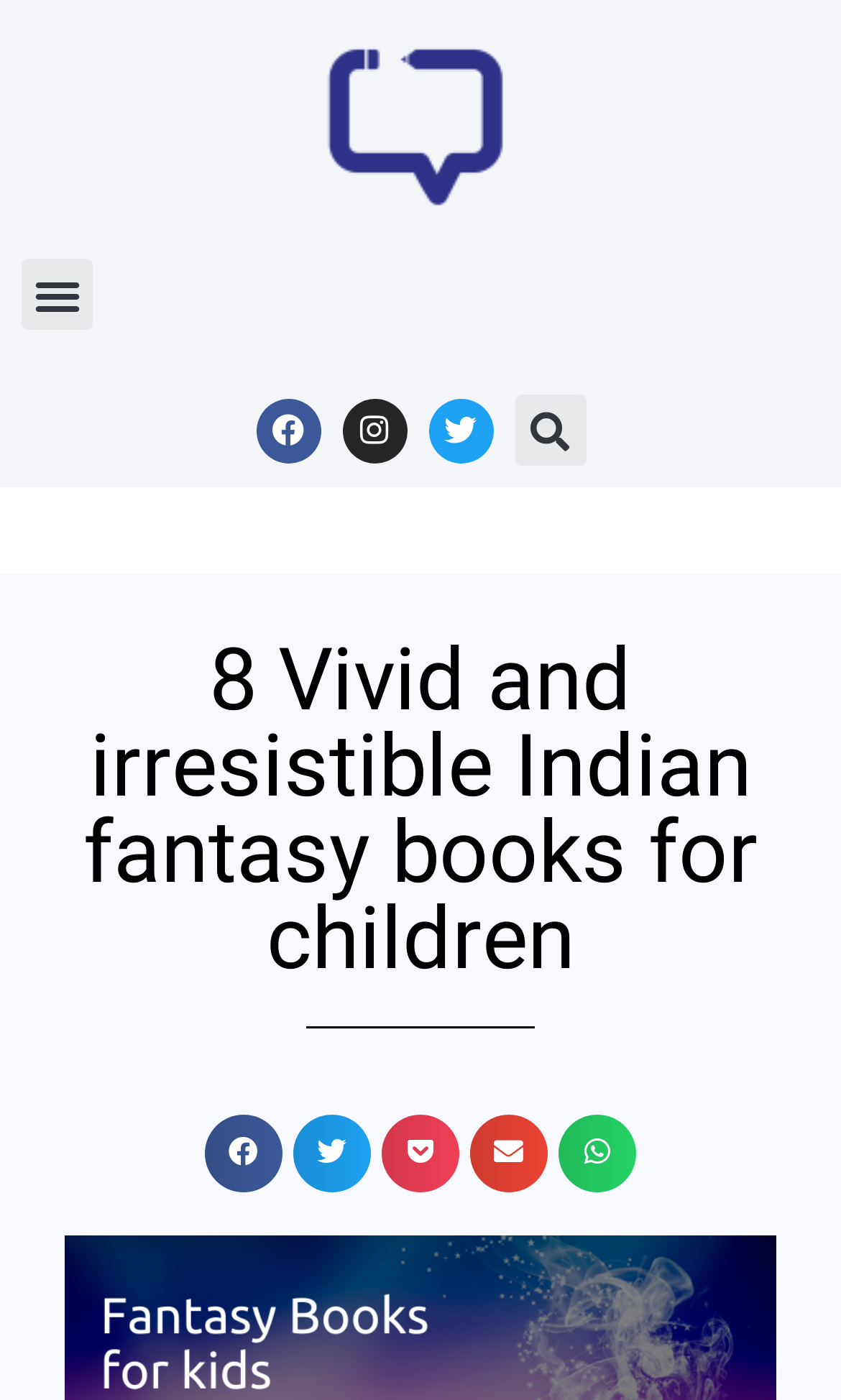Determine the bounding box coordinates of the section I need to click to execute the following instruction: "Share on Facebook". Provide the coordinates as four float numbers between 0 and 1, i.e., [left, top, right, bottom].

[0.244, 0.796, 0.336, 0.852]